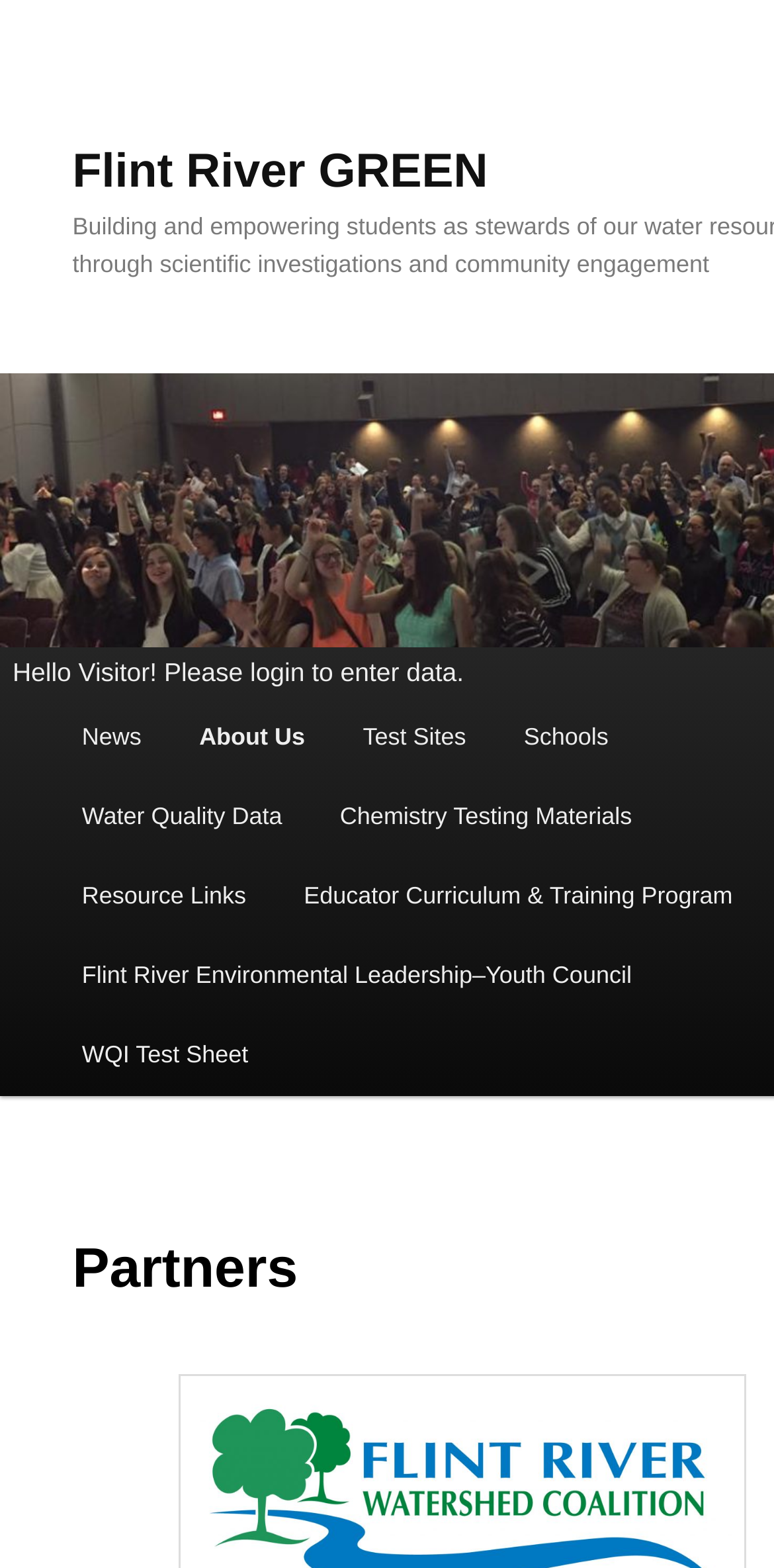Provide the bounding box coordinates of the HTML element described by the text: "Test Sites".

[0.431, 0.445, 0.639, 0.496]